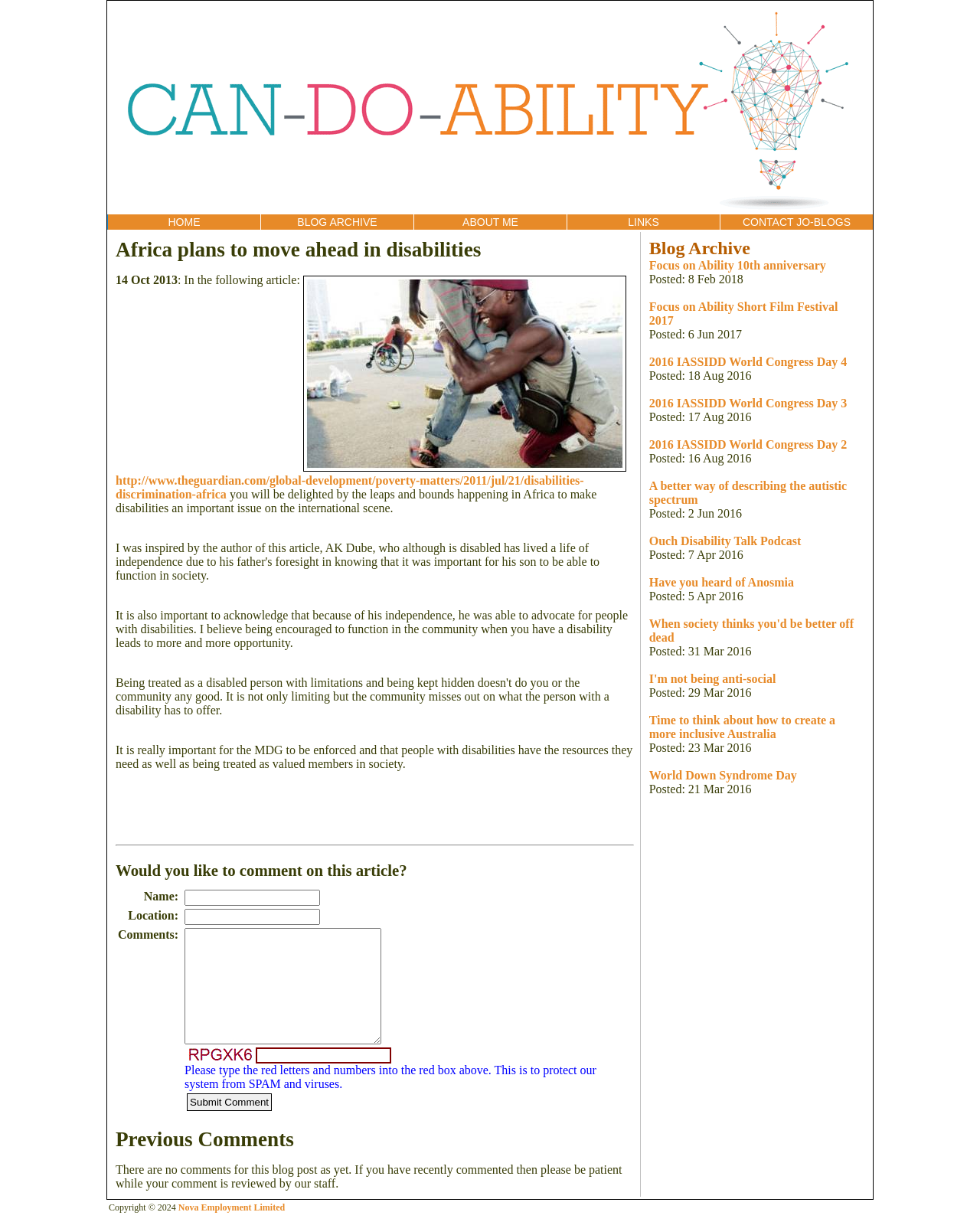Please pinpoint the bounding box coordinates for the region I should click to adhere to this instruction: "View the blog post 'Focus on Ability 10th anniversary'".

[0.662, 0.212, 0.843, 0.222]